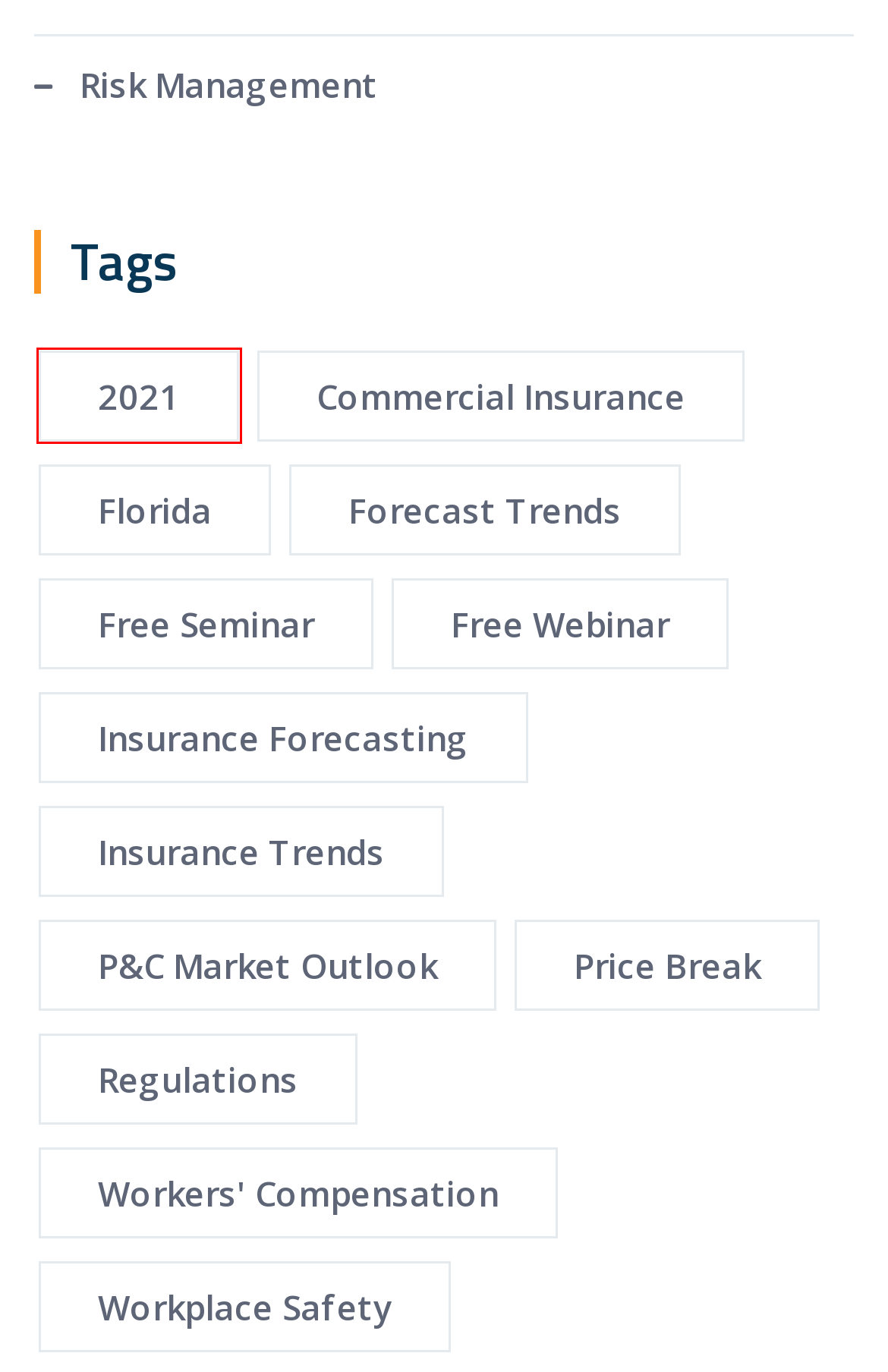You are given a screenshot of a webpage with a red bounding box around an element. Choose the most fitting webpage description for the page that appears after clicking the element within the red bounding box. Here are the candidates:
A. Price Break News, Updates & Information | AOR Blog
B. P&C Market Outlook News, Updates & Information | AOR Blog
C. 2021 News, Updates & Information | AOR Blog
D. Workplace Safety News, Updates & Information | AOR Blog
E. Florida News, Updates & Information | AOR Blog
F. Free Seminar News, Updates & Information | AOR Blog
G. Free Webinar News, Updates & Information | AOR Blog
H. Risk Management News, Updates & Information | AOR Blog

C